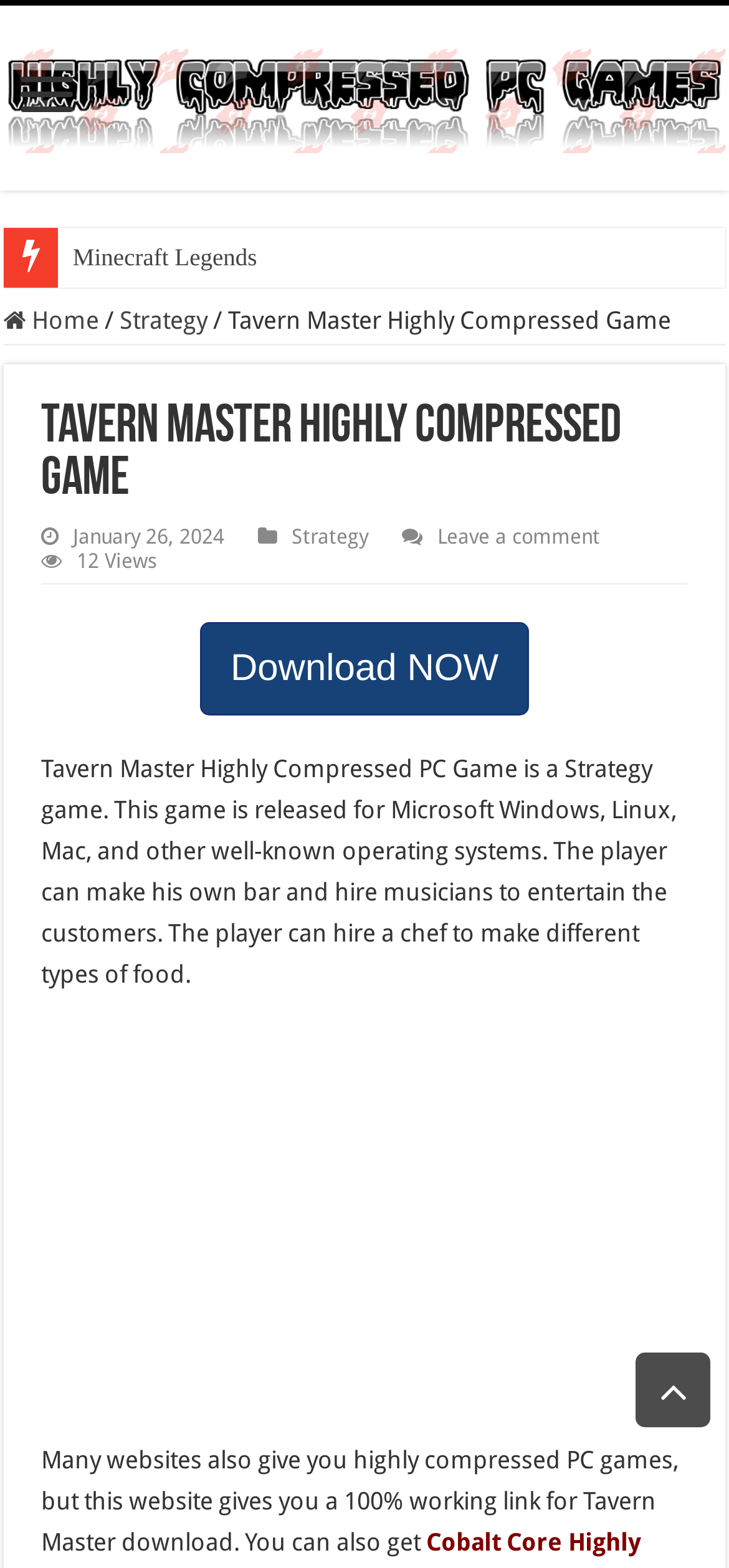Find the bounding box coordinates of the element to click in order to complete this instruction: "Go to Strategy page". The bounding box coordinates must be four float numbers between 0 and 1, denoted as [left, top, right, bottom].

[0.164, 0.196, 0.284, 0.214]